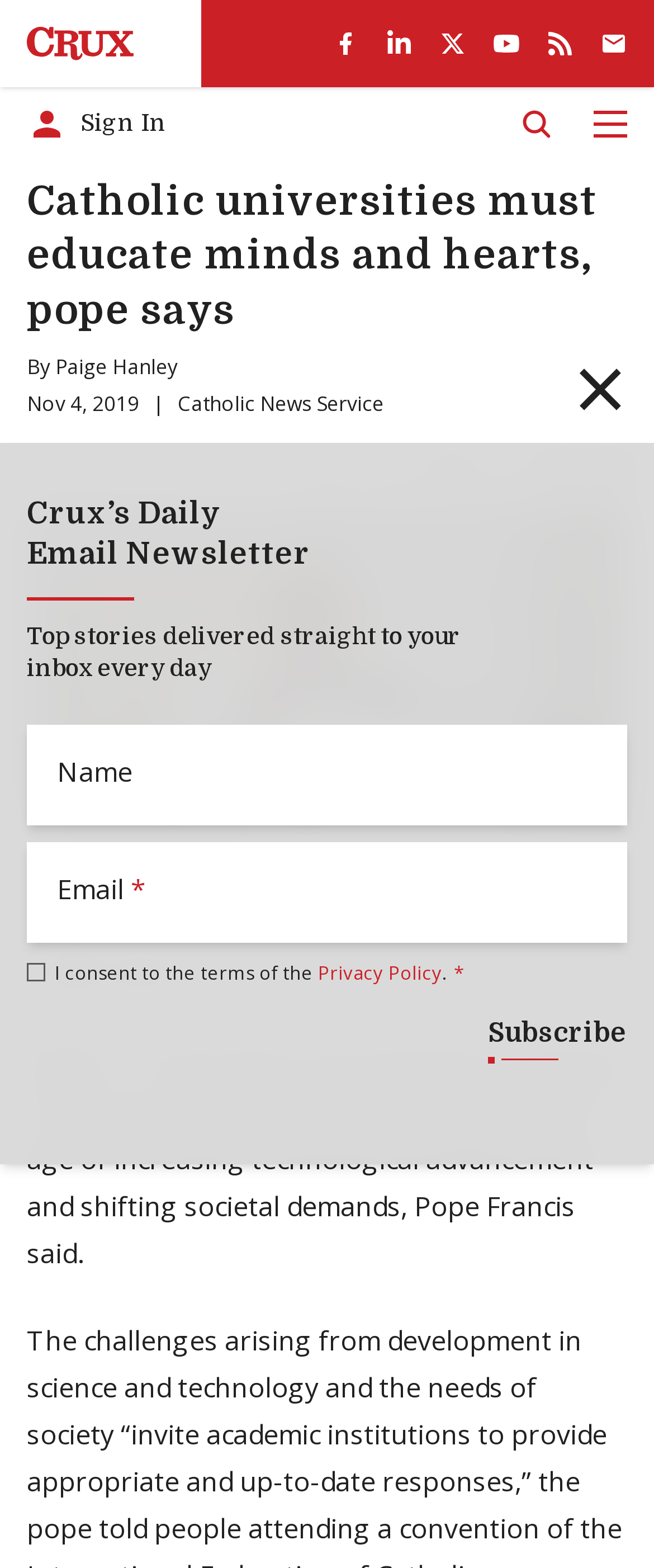Write a detailed summary of the webpage, including text, images, and layout.

The webpage appears to be a news article from Crux, a Catholic news organization. At the top of the page, there is a navigation menu with links to Crux's social media profiles, including Facebook, LinkedIn, Twitter, YouTube, and RSS. Next to the navigation menu, there is a search button and a sign-in link.

Below the navigation menu, there is a prominent heading that reads "Catholic universities must educate minds and hearts, pope says." This heading is followed by the author's name, Paige Hanley, and the publication date, November 4, 2019. The article is attributed to Catholic News Service.

The main content of the article is a large image of Pope Francis, accompanied by a caption that describes the photo. Below the image, there is a block of text that summarizes the article's content, which discusses Pope Francis' statement on the importance of educating students' "hearts and consciences" in the face of technological advancement and shifting societal demands.

To the right of the article's main content, there is a sidebar with a newsletter subscription form, where users can enter their name and email address to receive Crux's daily newsletter. There is also a checkbox to consent to the terms of the Privacy Policy.

At the bottom of the page, there are social media sharing links, allowing users to share the article on Facebook, LinkedIn, Twitter, and via email.